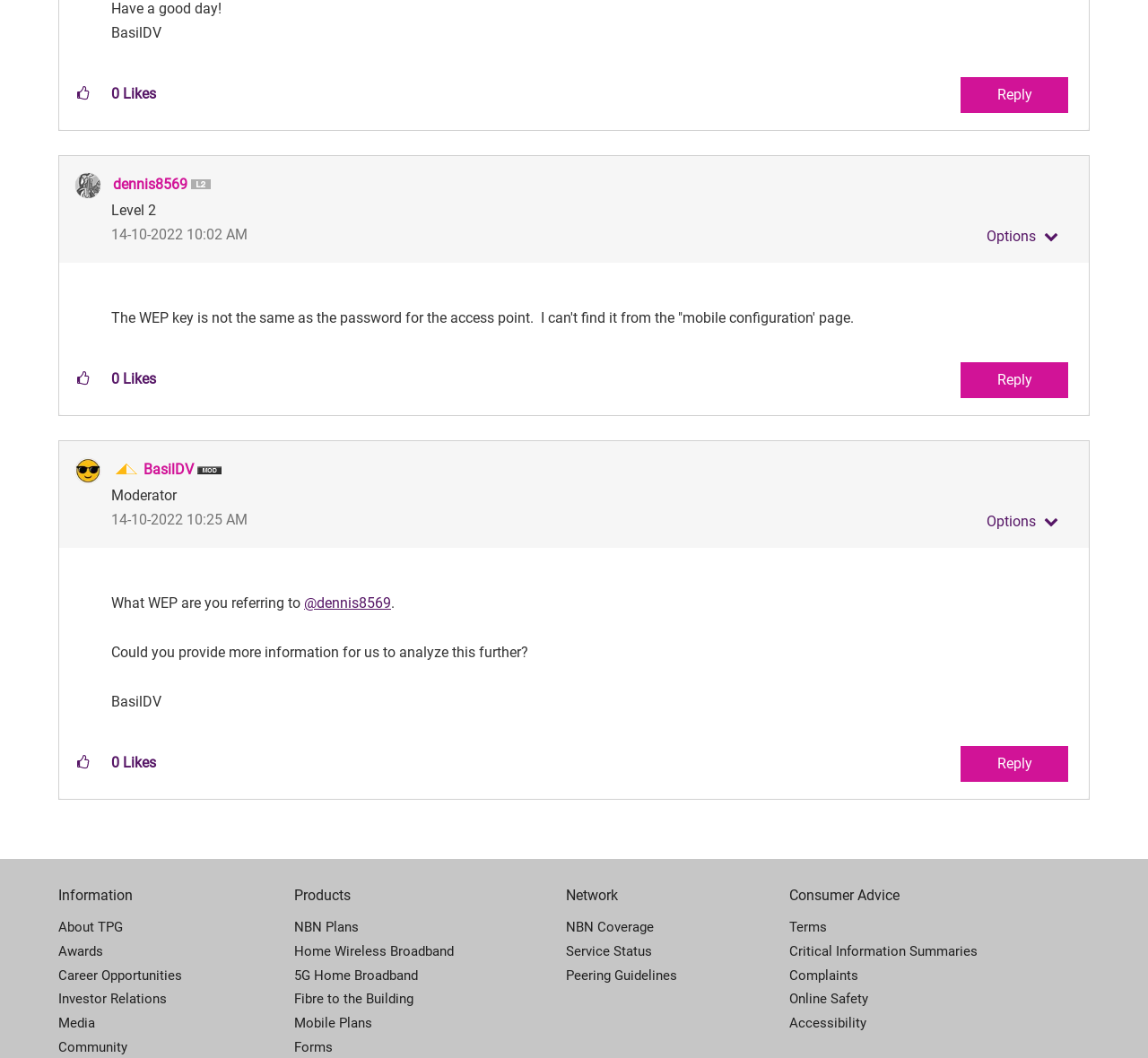Show the bounding box coordinates for the HTML element described as: "Fibre to the Building".

[0.256, 0.933, 0.493, 0.956]